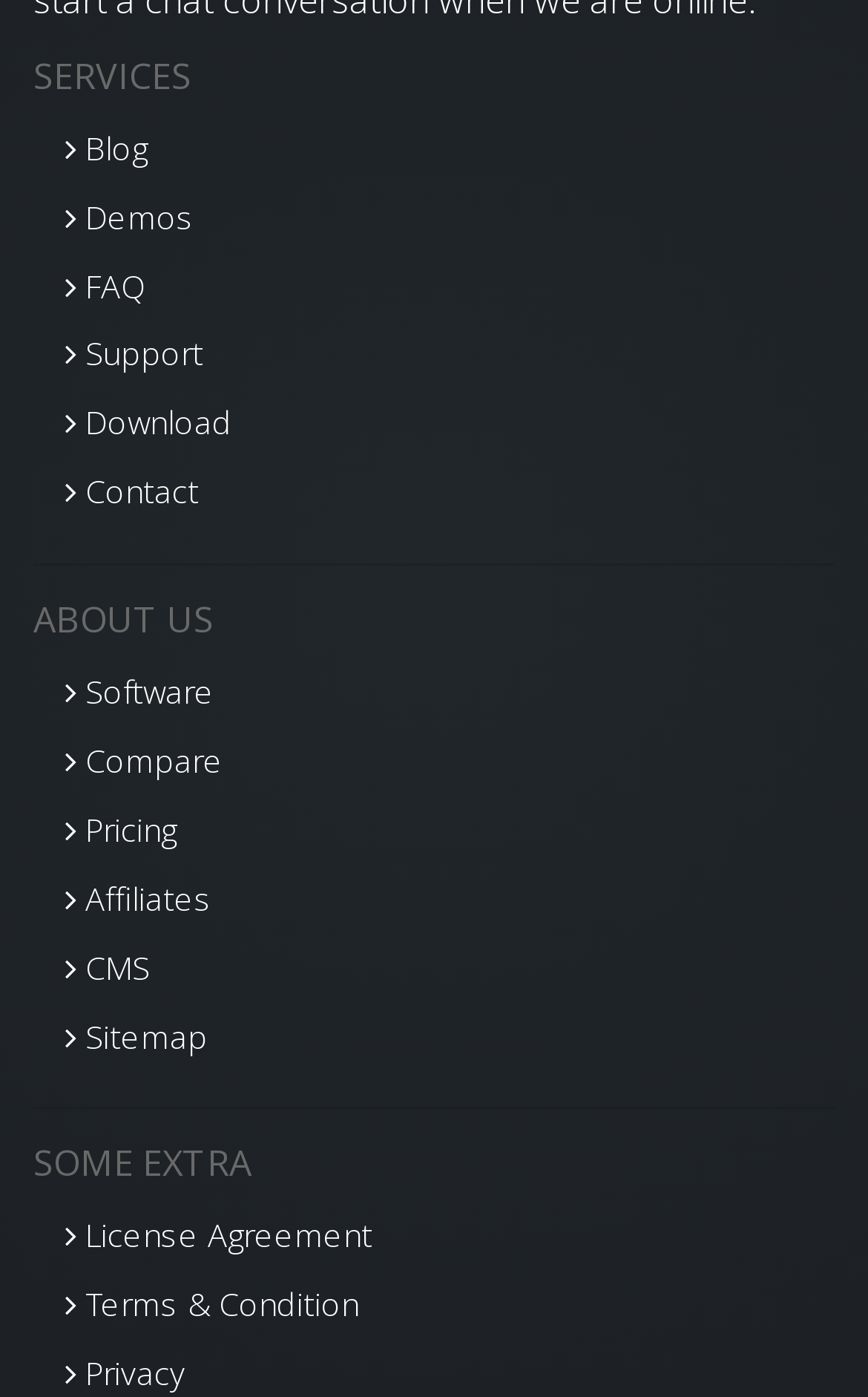Identify and provide the bounding box for the element described by: "Terms & Condition".

[0.038, 0.91, 0.962, 0.959]